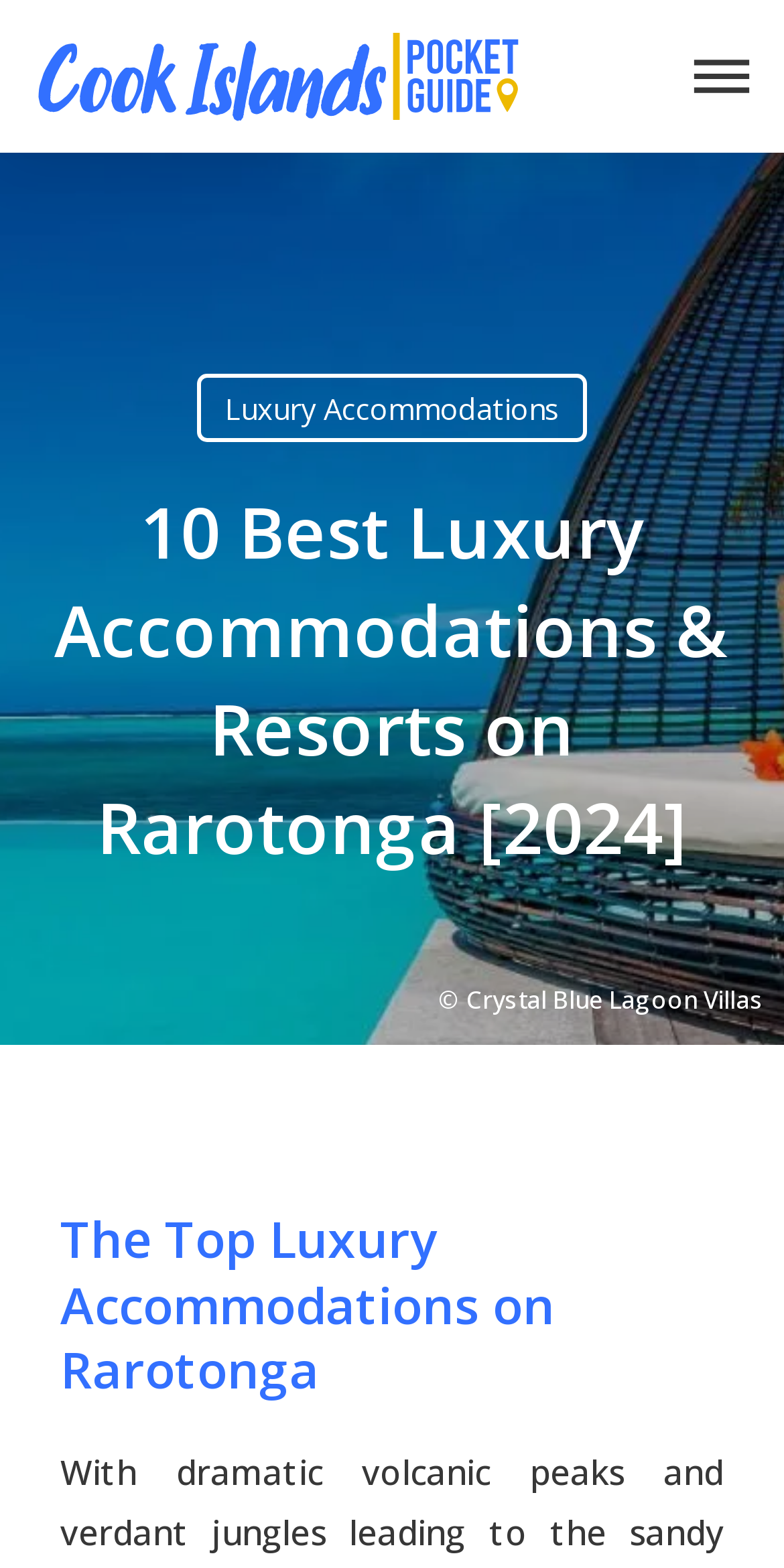Determine the main headline of the webpage and provide its text.

10 Best Luxury Accommodations & Resorts on Rarotonga [2024]